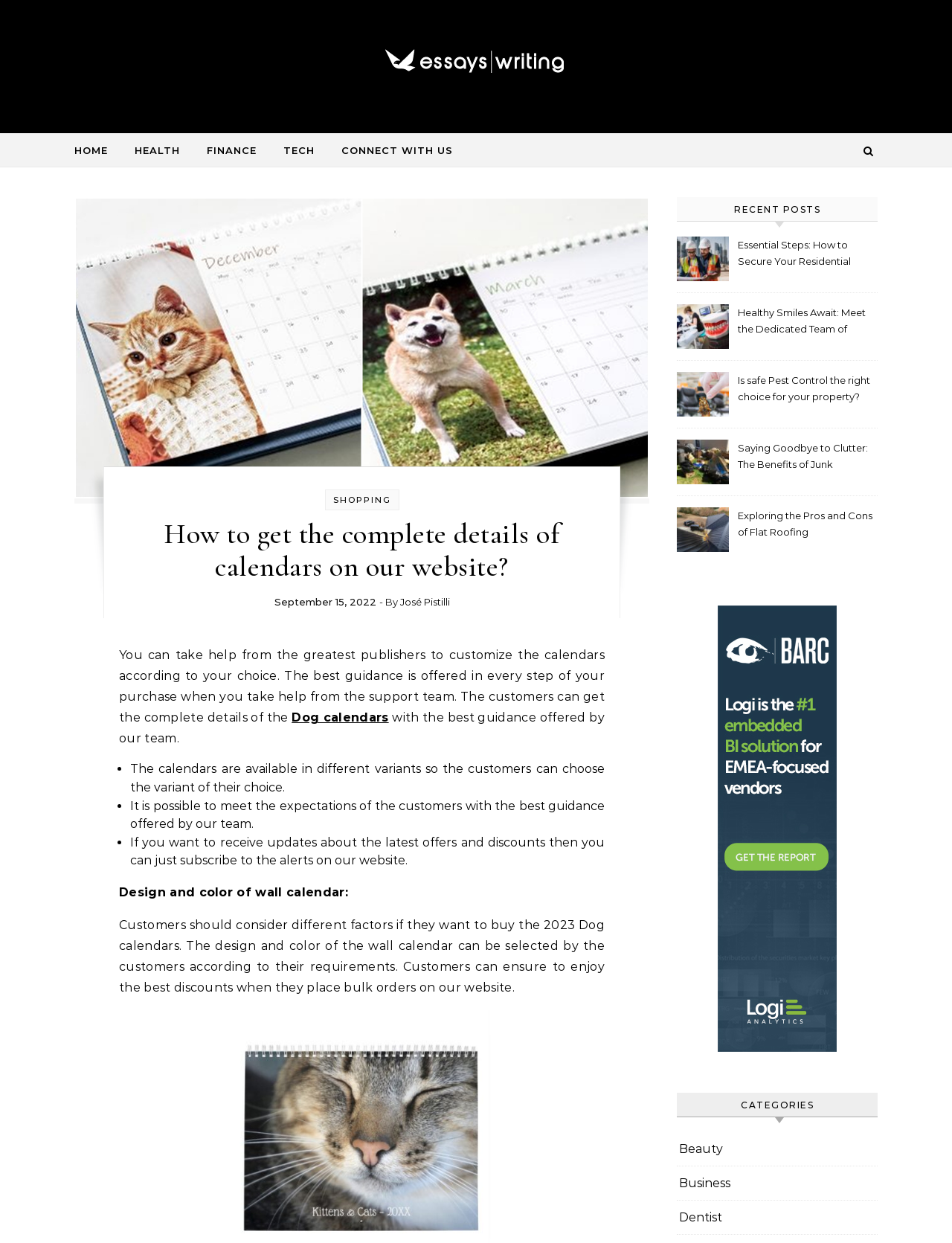What type of content is available on the website?
From the image, respond using a single word or phrase.

Articles and blog posts